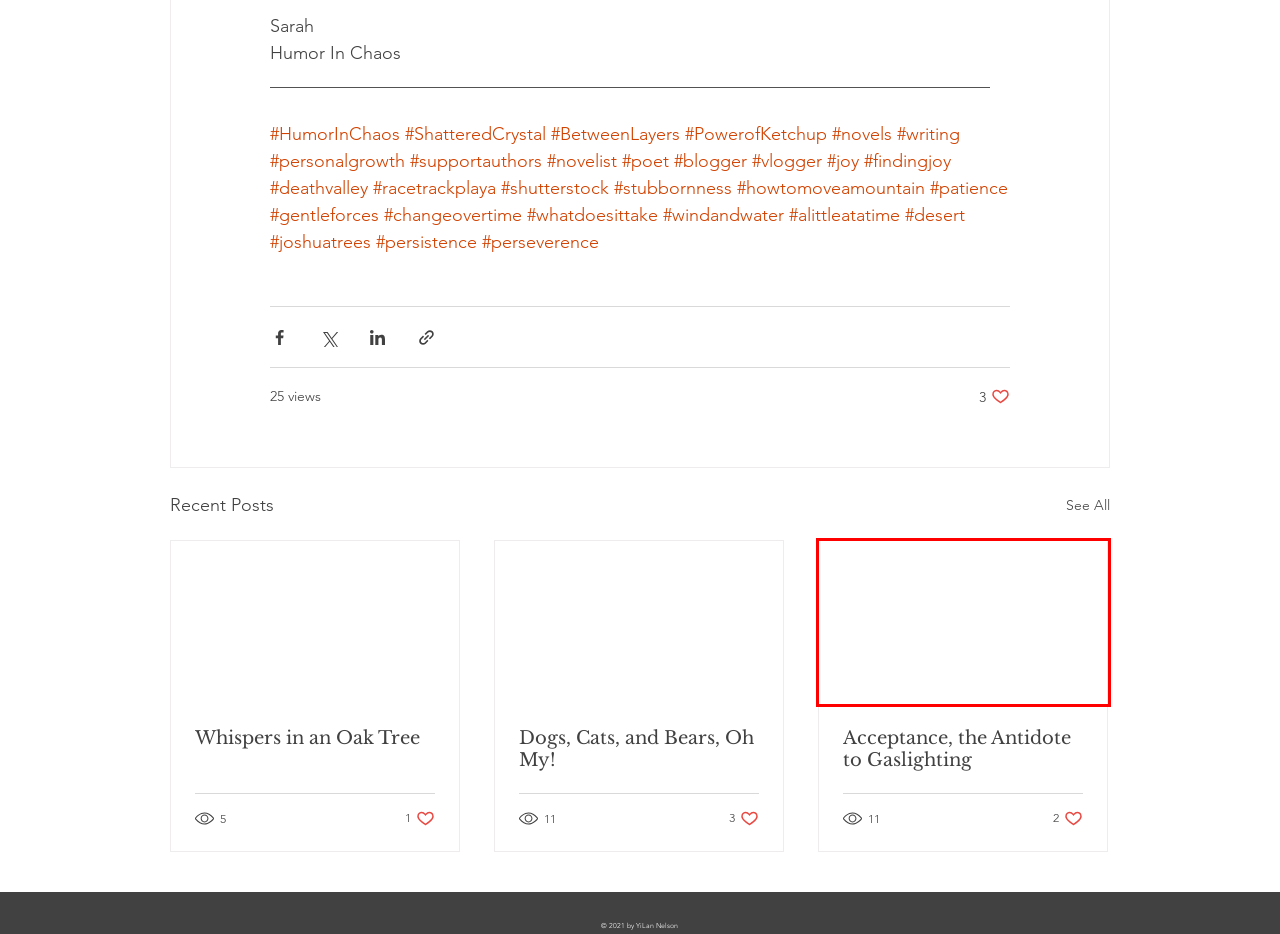You are provided with a screenshot of a webpage that has a red bounding box highlighting a UI element. Choose the most accurate webpage description that matches the new webpage after clicking the highlighted element. Here are your choices:
A. #ShatteredCrystal
B. #novelist
C. Acceptance, the Antidote to Gaslighting
D. #novels
E. #alittleatatime
F. #deathvalley
G. #changeovertime
H. #HumorInChaos

C